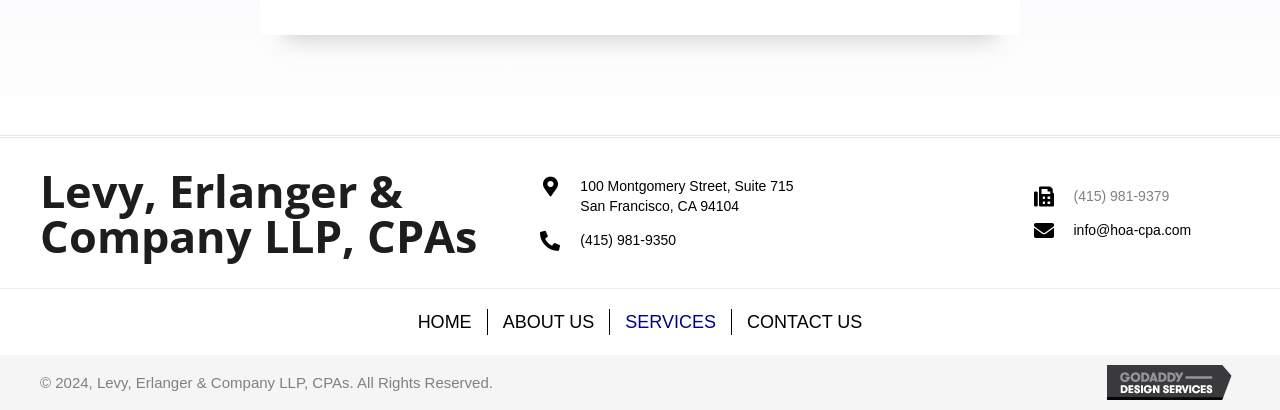How many navigation links are there?
Answer briefly with a single word or phrase based on the image.

4